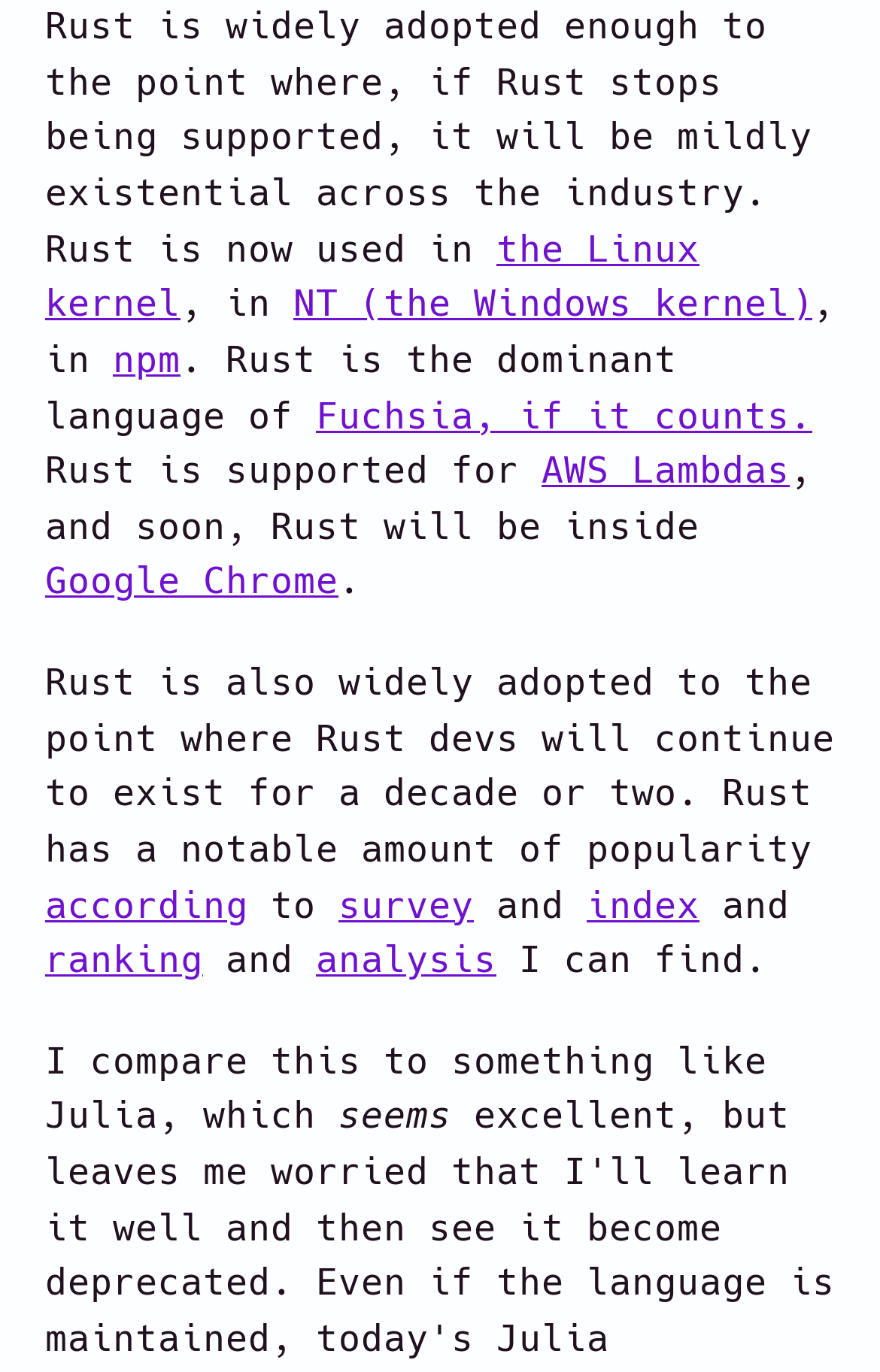Give the bounding box coordinates for the element described as: "Fuchsia, if it counts.".

[0.359, 0.287, 0.923, 0.318]